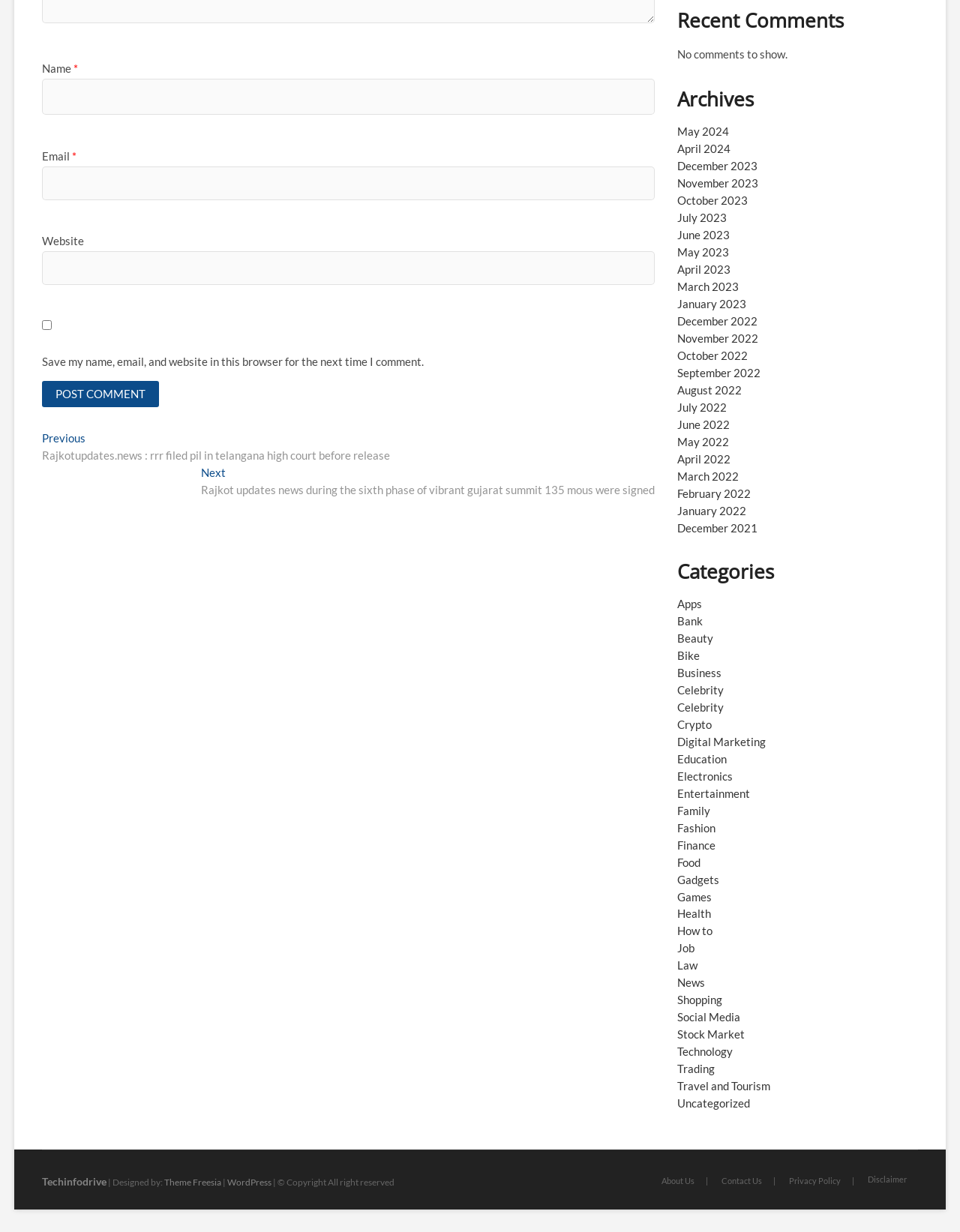Please identify the bounding box coordinates of the element I need to click to follow this instruction: "Click the 'Previous post' link".

[0.044, 0.35, 0.407, 0.377]